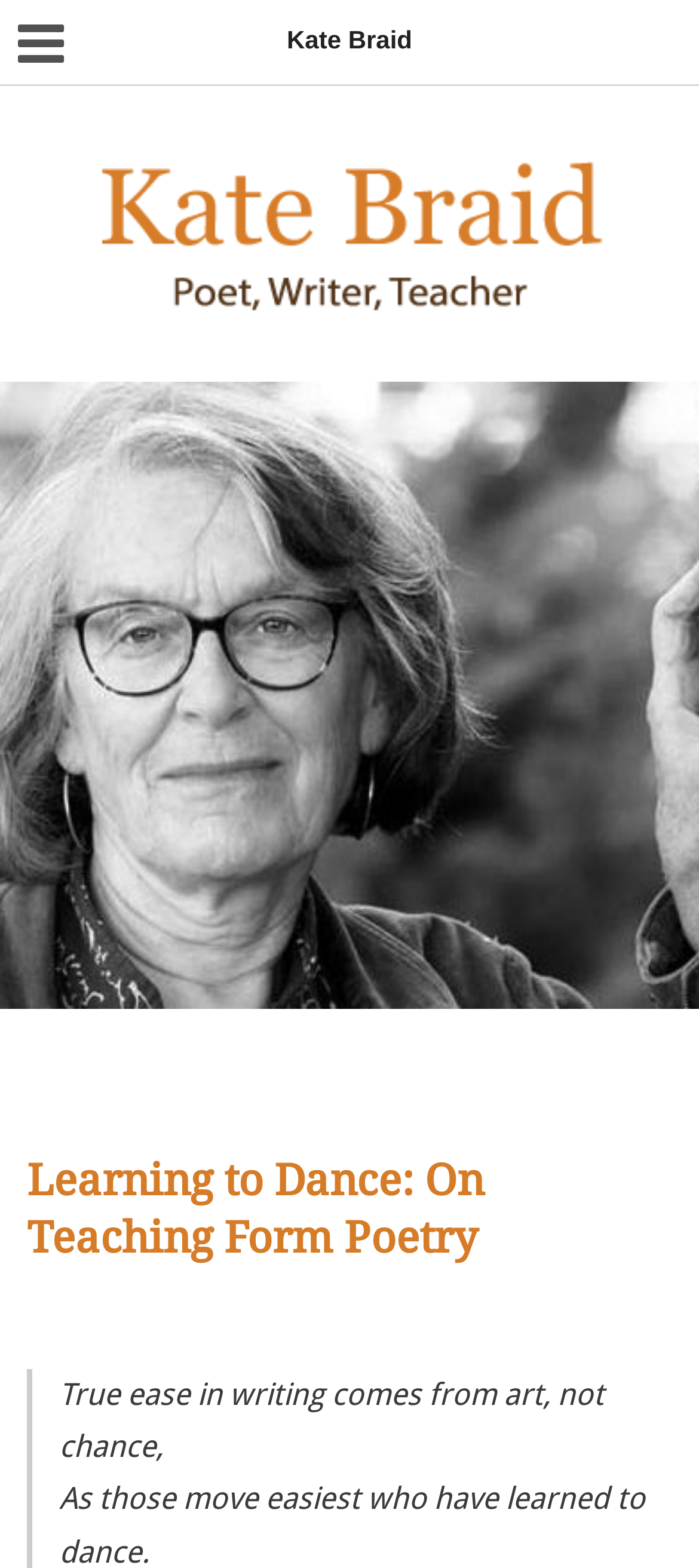What is the quote mentioned in the article?
Give a detailed and exhaustive answer to the question.

The quote mentioned in the article is 'True ease in writing comes from art, not chance,', which is displayed as a StaticText element.